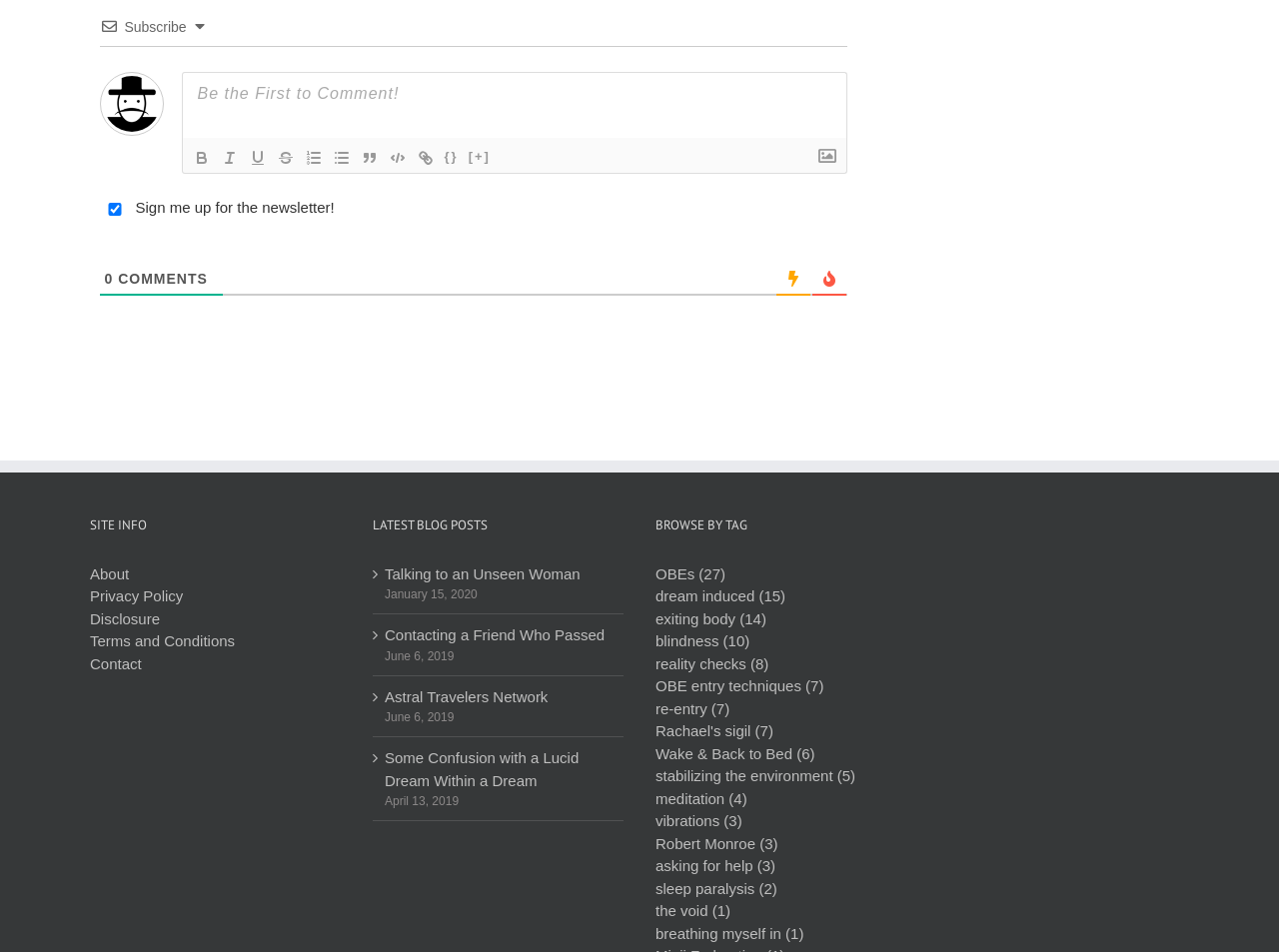Please identify the bounding box coordinates of the element on the webpage that should be clicked to follow this instruction: "Subscribe to the newsletter". The bounding box coordinates should be given as four float numbers between 0 and 1, formatted as [left, top, right, bottom].

[0.078, 0.213, 0.101, 0.226]